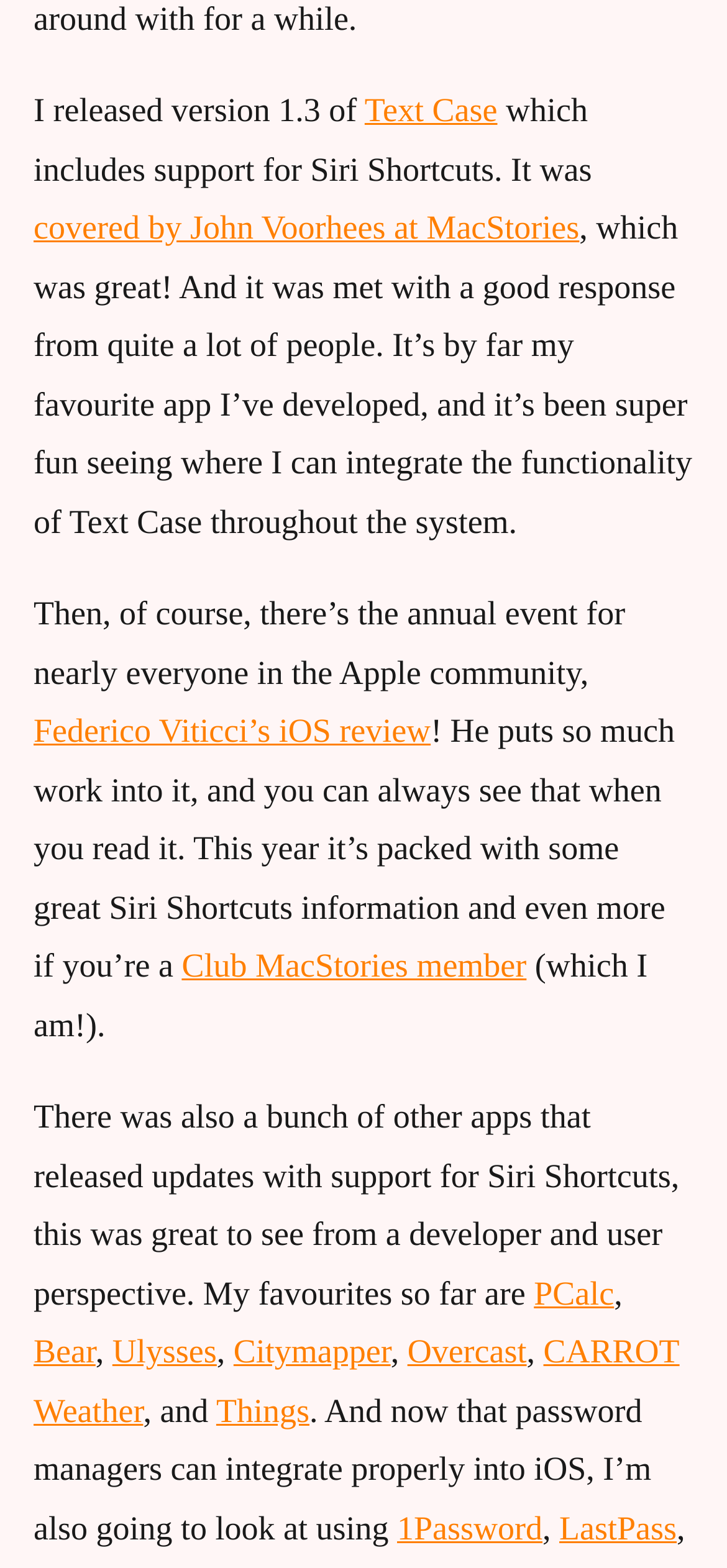Identify the bounding box coordinates of the clickable region required to complete the instruction: "explore 1Password". The coordinates should be given as four float numbers within the range of 0 and 1, i.e., [left, top, right, bottom].

[0.546, 0.962, 0.746, 0.986]